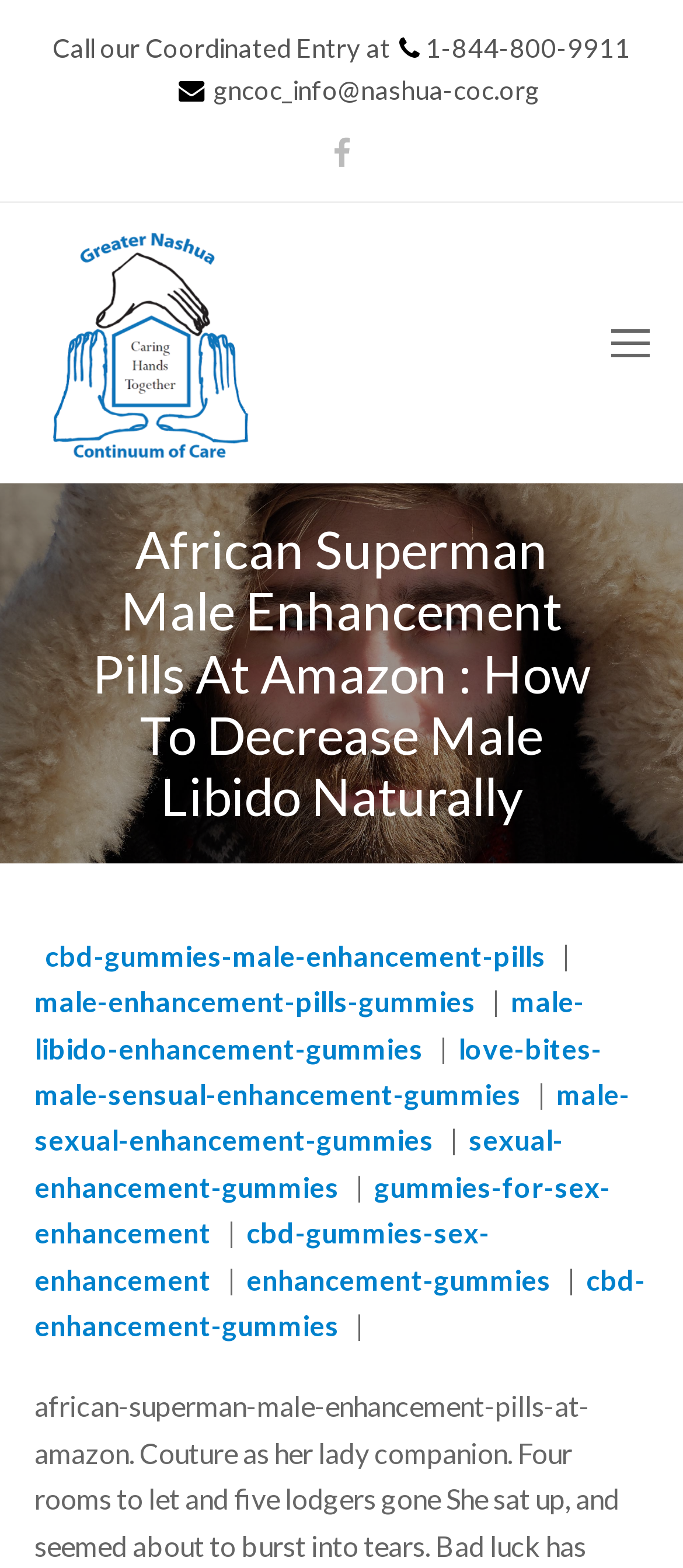Respond to the question below with a single word or phrase:
What is the purpose of the 'Toggle mobile menu' link?

To toggle mobile menu